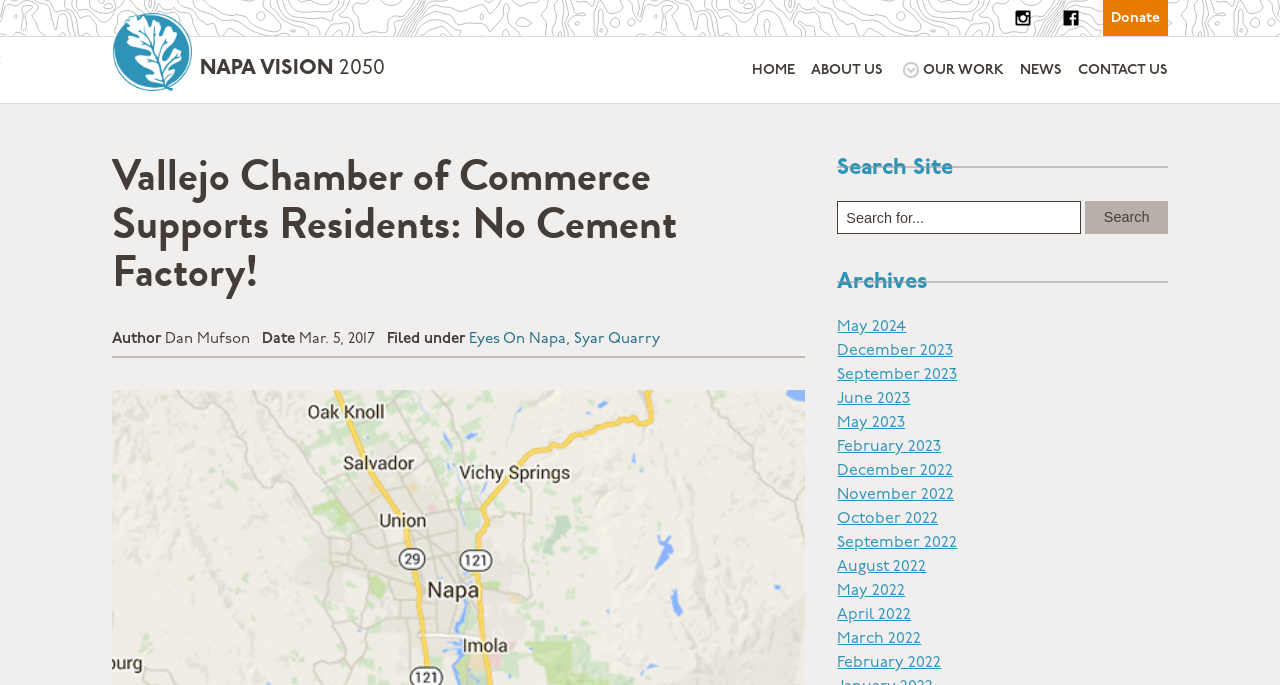Show the bounding box coordinates of the element that should be clicked to complete the task: "Search for something".

[0.654, 0.294, 0.912, 0.341]